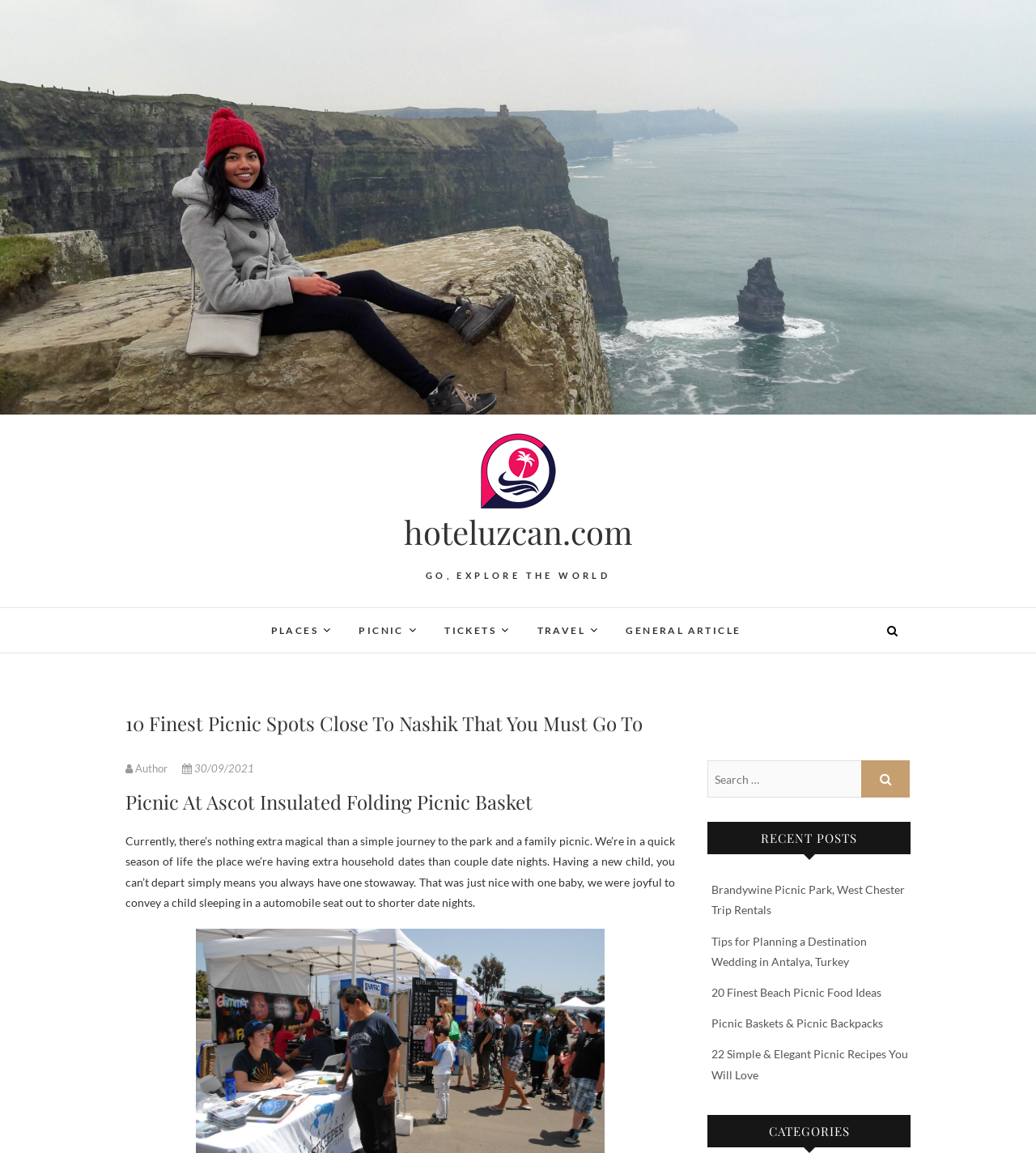Respond concisely with one word or phrase to the following query:
What is the author of the article?

Author